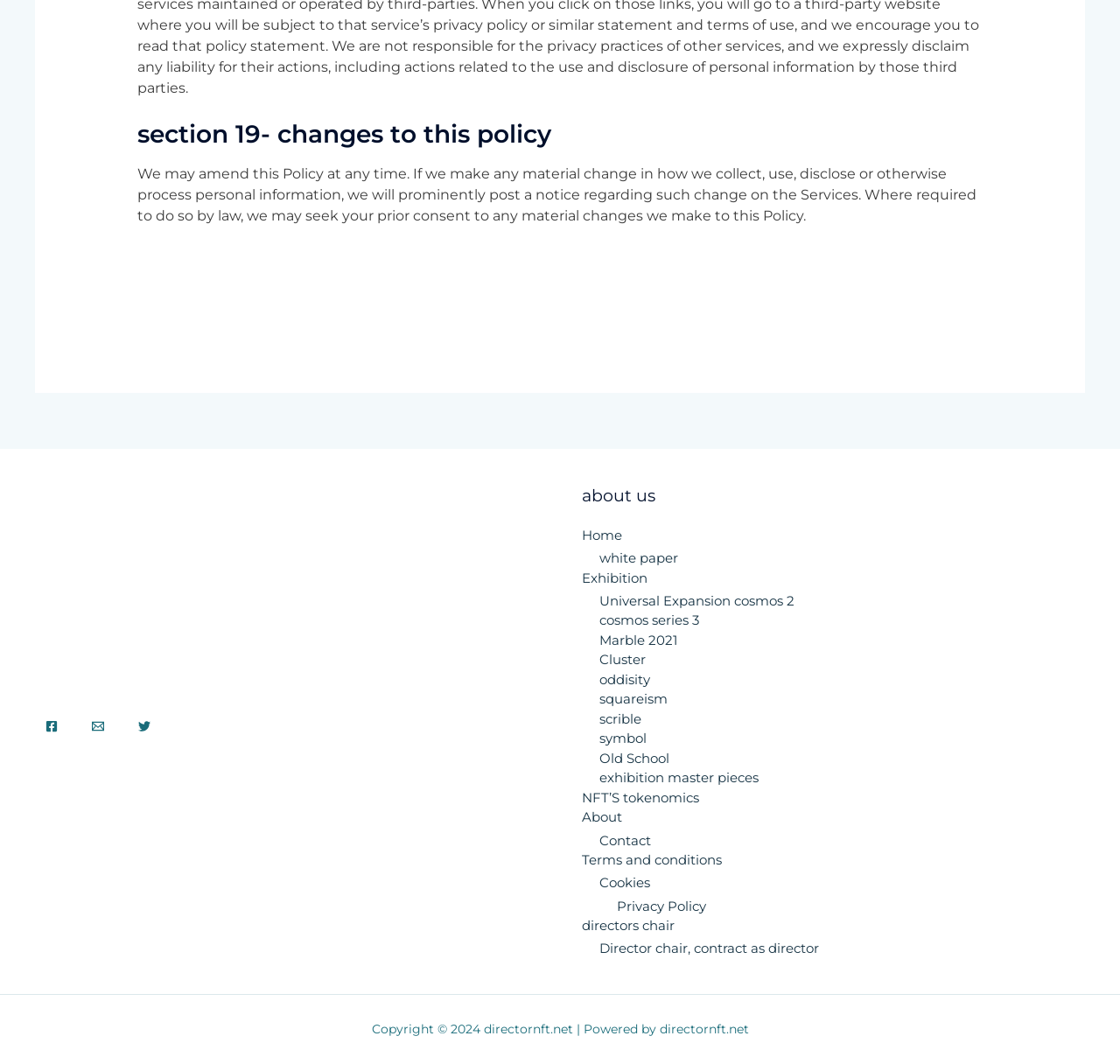Please find the bounding box coordinates of the element that must be clicked to perform the given instruction: "Check Privacy Policy". The coordinates should be four float numbers from 0 to 1, i.e., [left, top, right, bottom].

[0.551, 0.843, 0.63, 0.859]